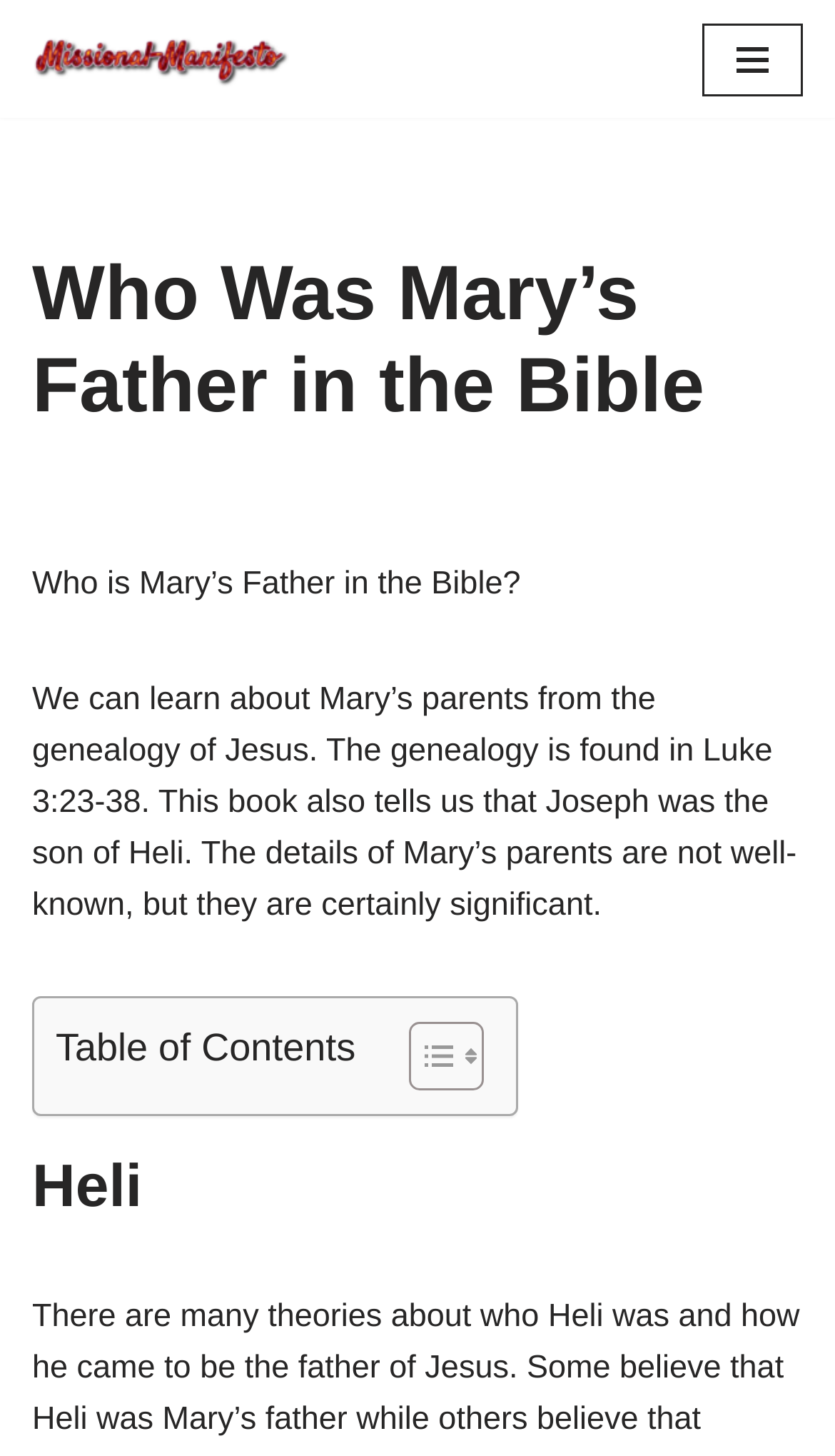Articulate a complete and detailed caption of the webpage elements.

The webpage is about exploring the question of who Mary's father is in the Bible. At the top left of the page, there is a link to "Skip to content" and a link to "Missional Manifesto" next to it. On the top right, there is a button labeled "Navigation Menu" that is not expanded.

Below the top navigation elements, there is a heading that repeats the question "Who Was Mary’s Father in the Bible". This is followed by a brief introduction that asks the same question and provides some context about the genealogy of Jesus in the book of Luke. The introduction is then followed by a longer paragraph that explains how the genealogy provides information about Mary's parents, specifically that Joseph was the son of Heli.

To the right of the introduction and the explanatory paragraph, there is a table of contents section. This section has a heading labeled "Table of Contents" and a link to "Toggle Table of Content" with two small images next to it. The table of contents section appears to be a separate block of content that is visually distinct from the main text.

Further down the page, there is another heading labeled "Heli", which suggests that the page will delve deeper into the topic of Heli's relationship to Mary.